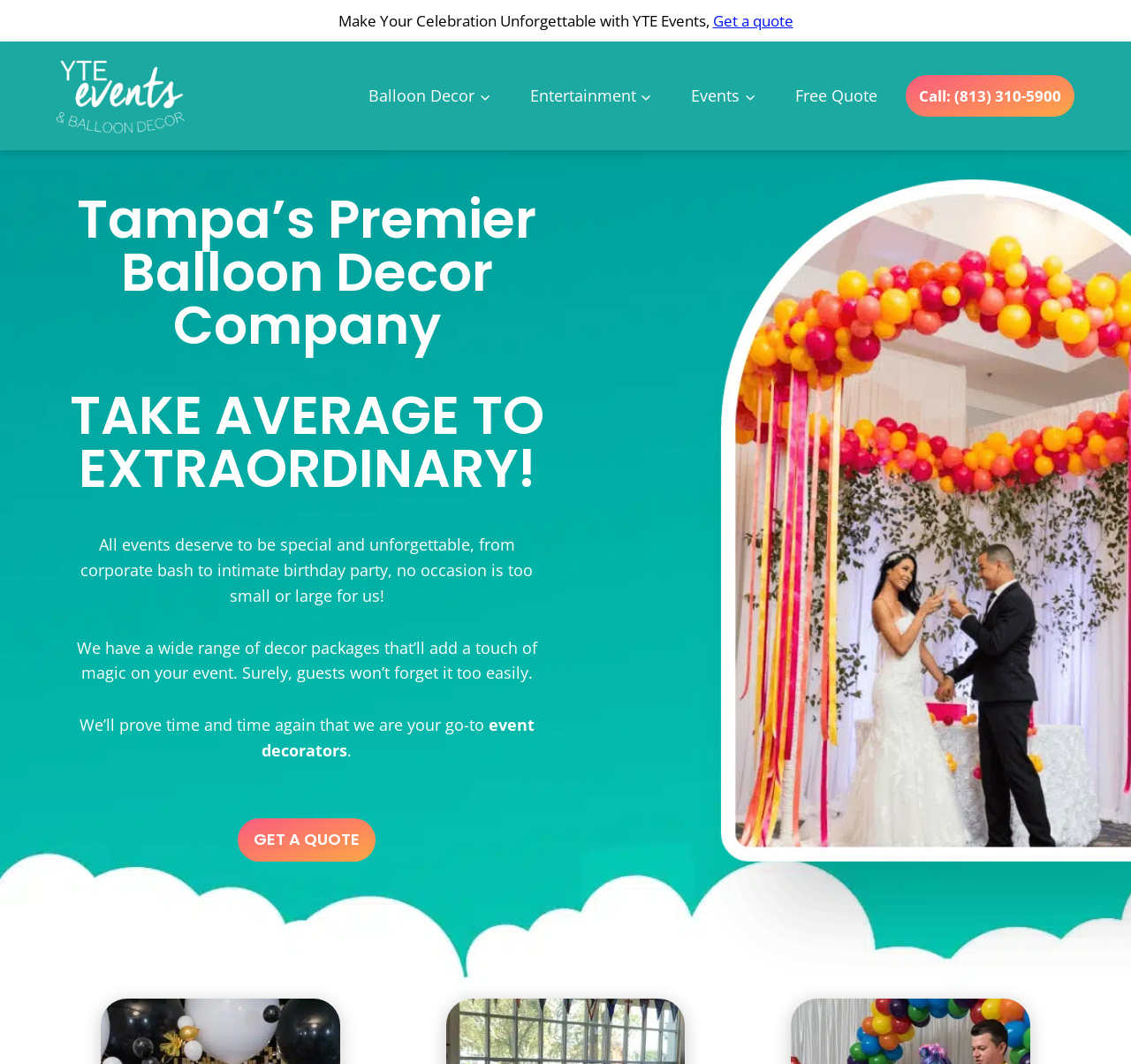Given the element description "Cash Flow Management & Forecasting" in the screenshot, predict the bounding box coordinates of that UI element.

None